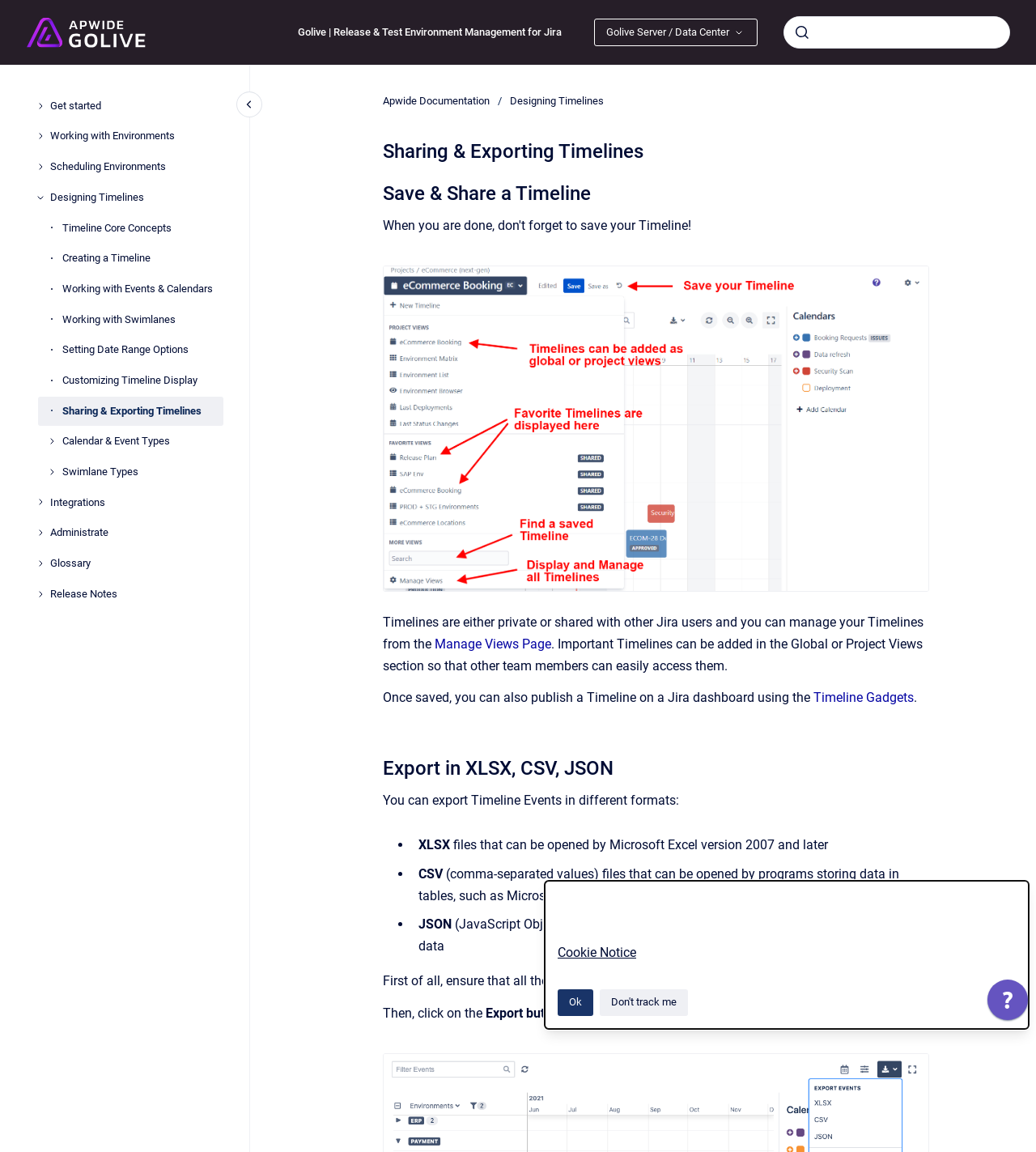Find the bounding box coordinates of the clickable area that will achieve the following instruction: "Design a Timeline".

[0.06, 0.185, 0.216, 0.21]